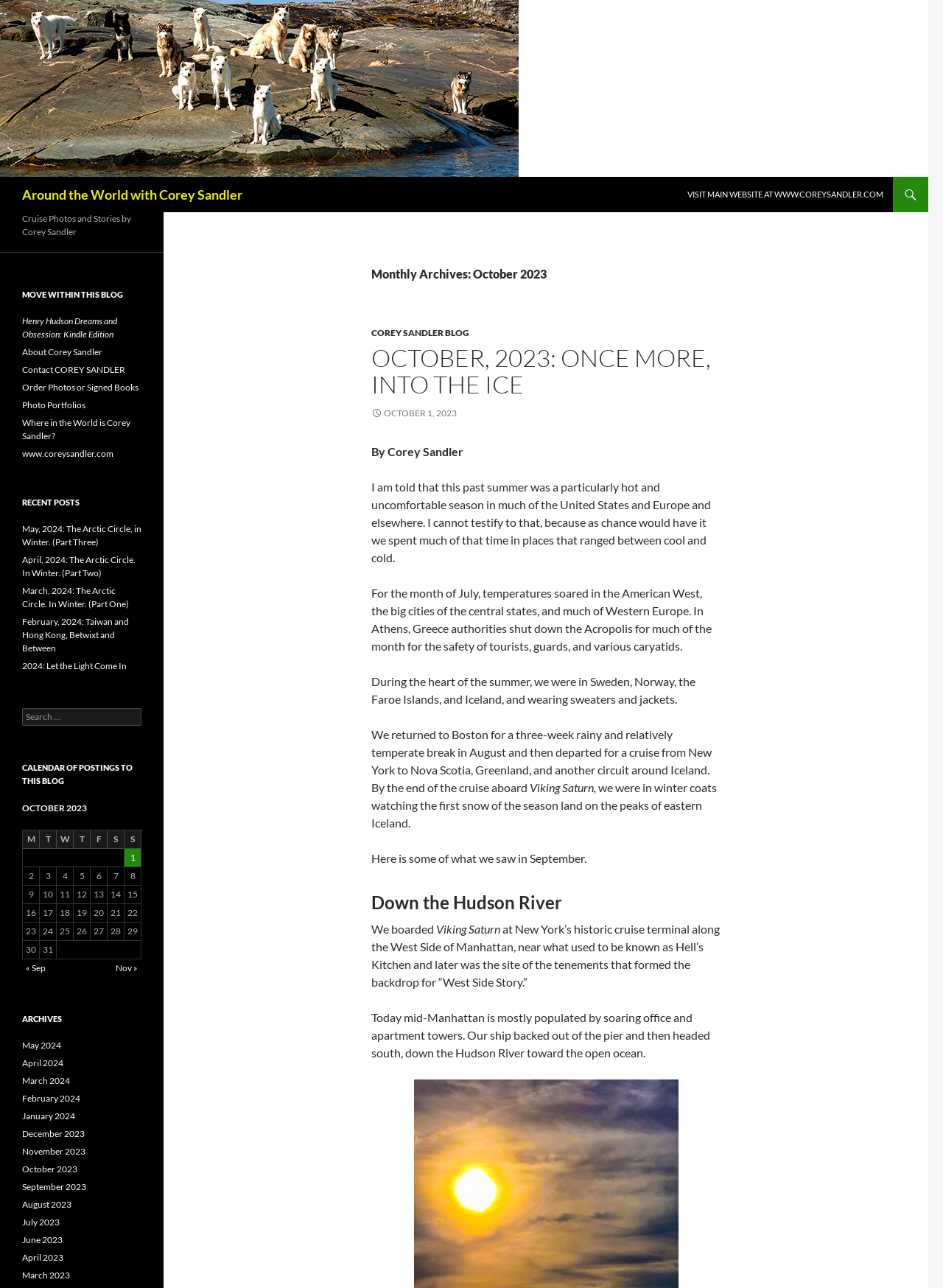Provide the bounding box coordinates of the section that needs to be clicked to accomplish the following instruction: "Visit main website."

[0.72, 0.137, 0.946, 0.165]